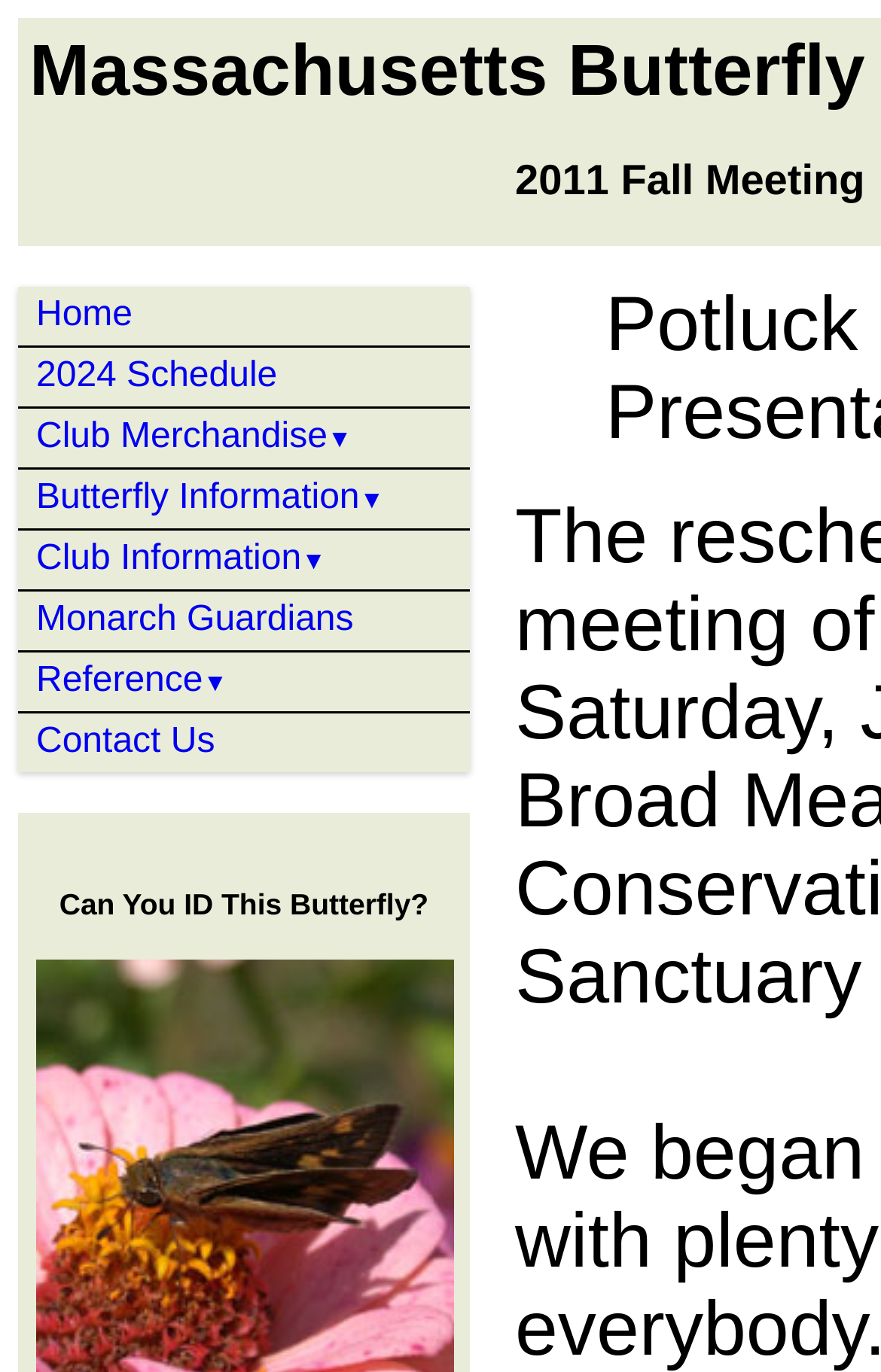Please extract the webpage's main title and generate its text content.

Massachusetts Butterfly Club